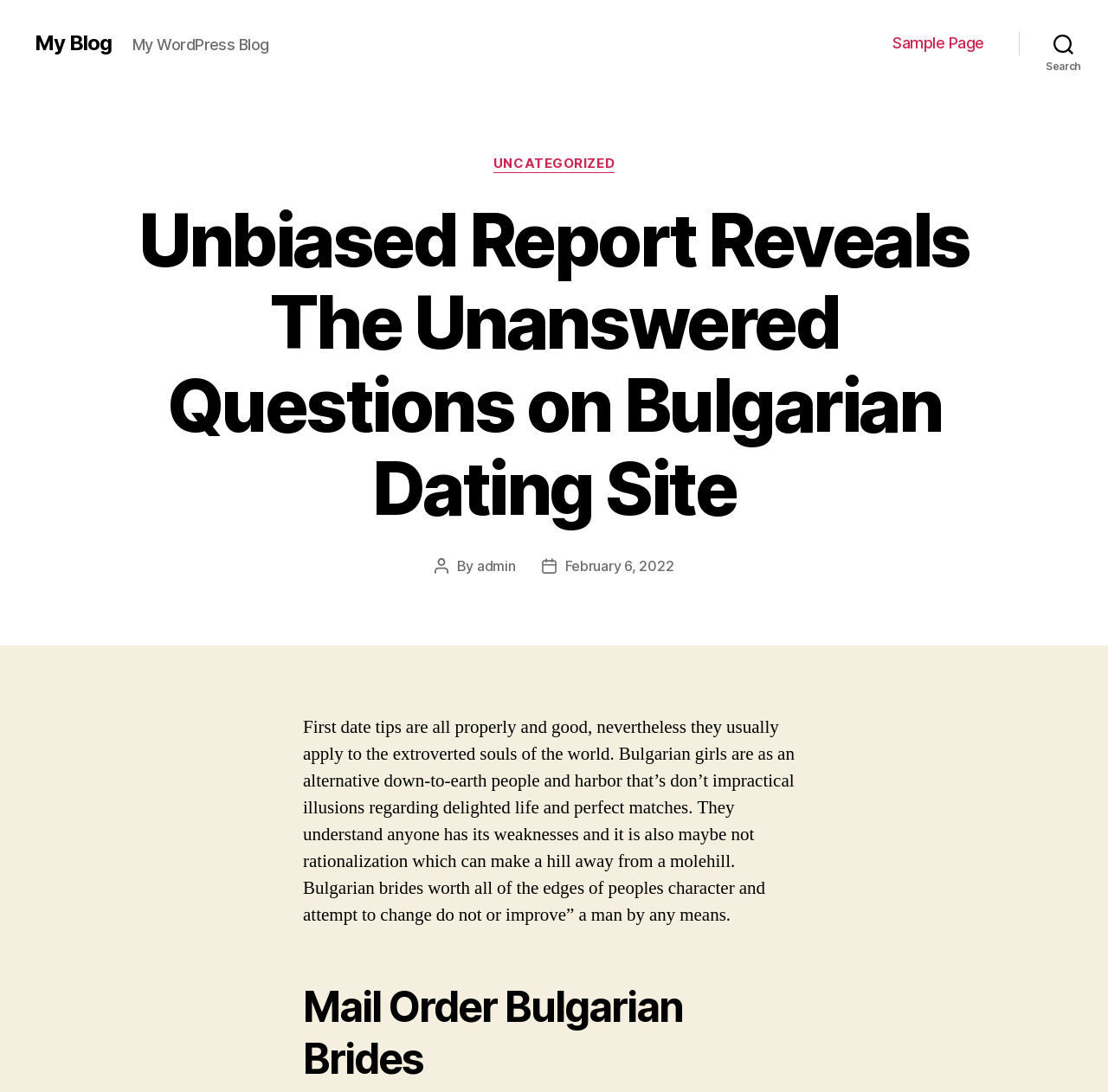When was the post published?
Refer to the screenshot and respond with a concise word or phrase.

February 6, 2022